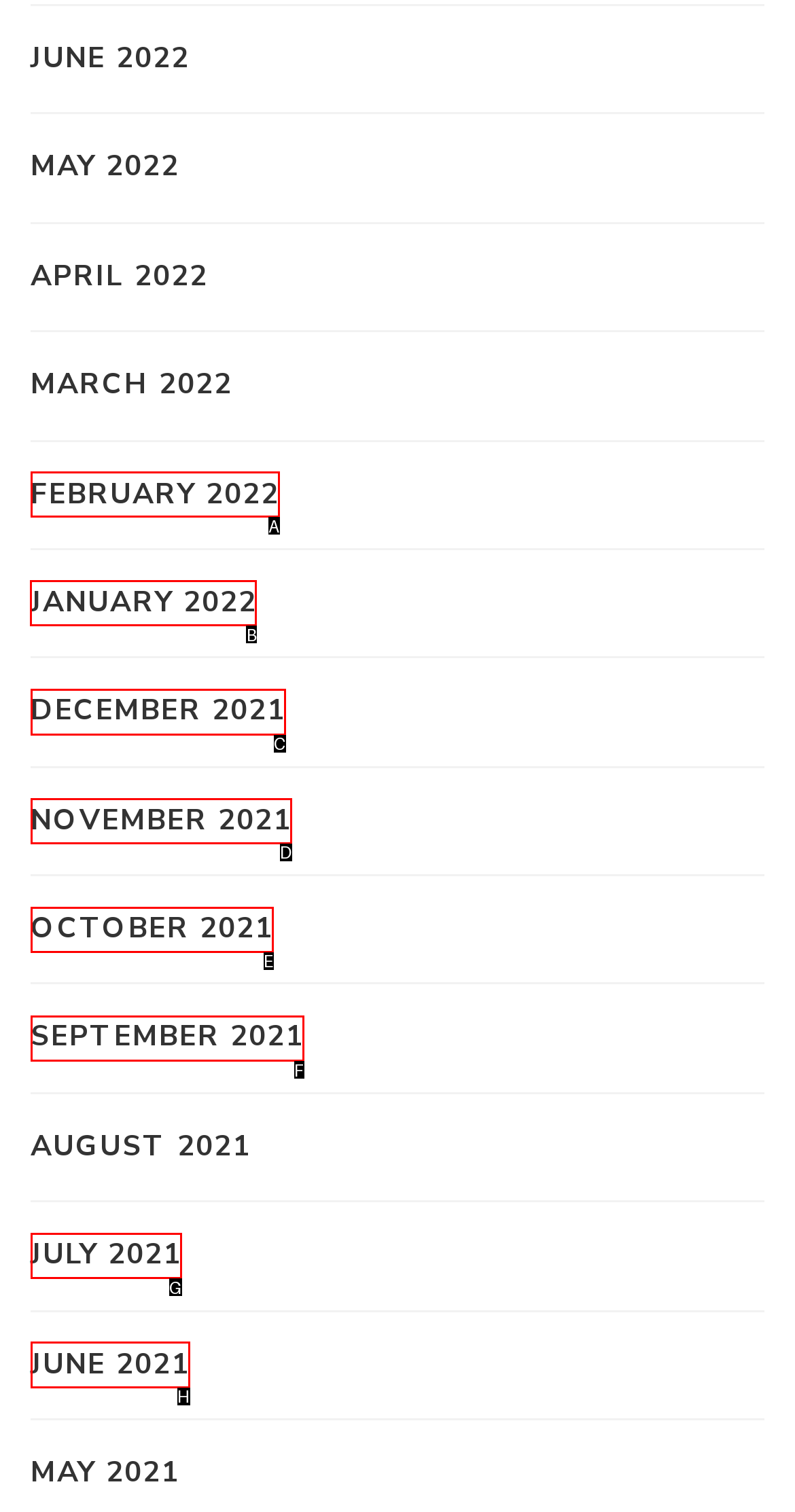Find the appropriate UI element to complete the task: view January 2022. Indicate your choice by providing the letter of the element.

B